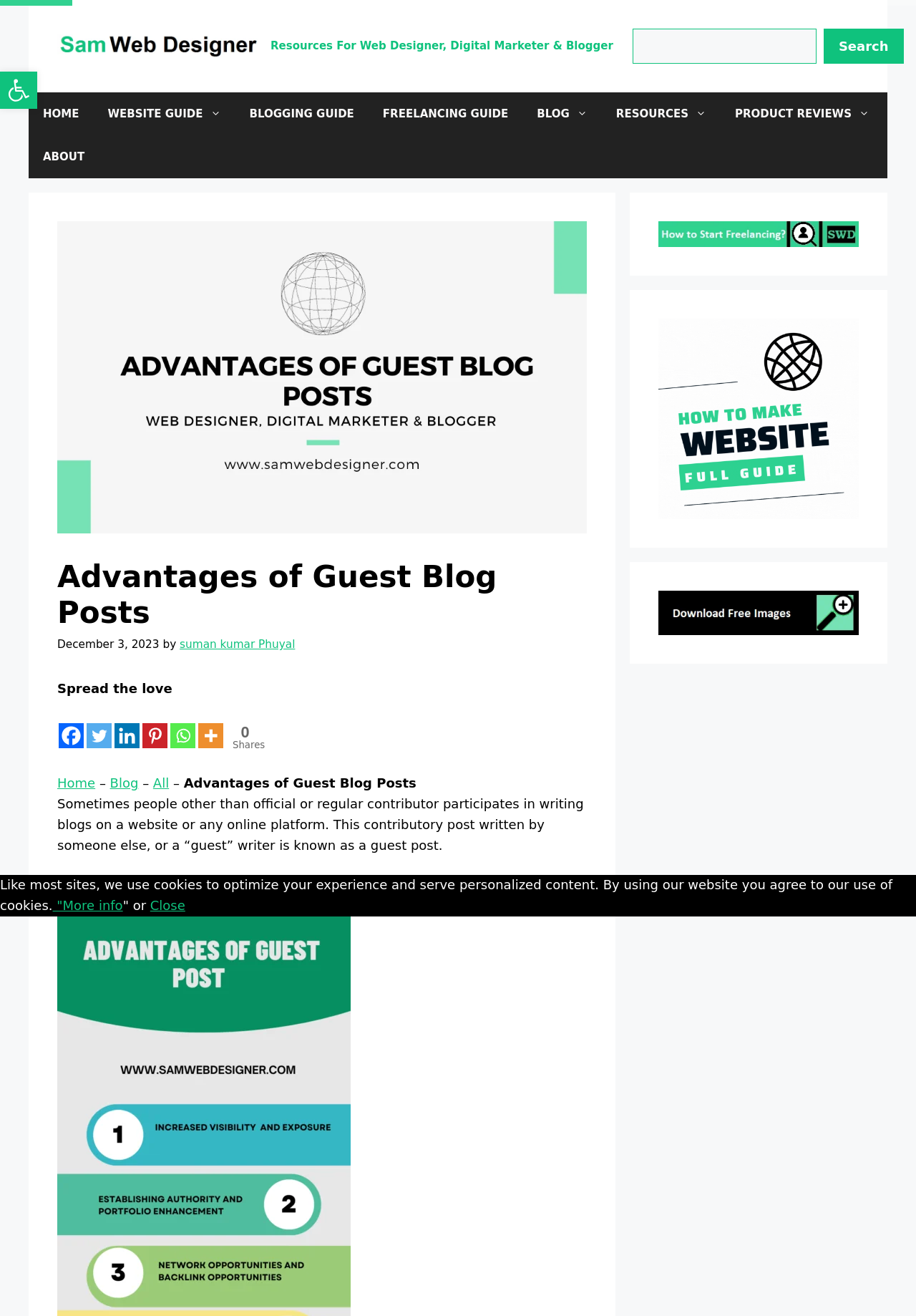Using the information from the screenshot, answer the following question thoroughly:
Who wrote the current blog post?

The author of the current blog post is mentioned below the heading, which is Suman Kumar Phuyal.